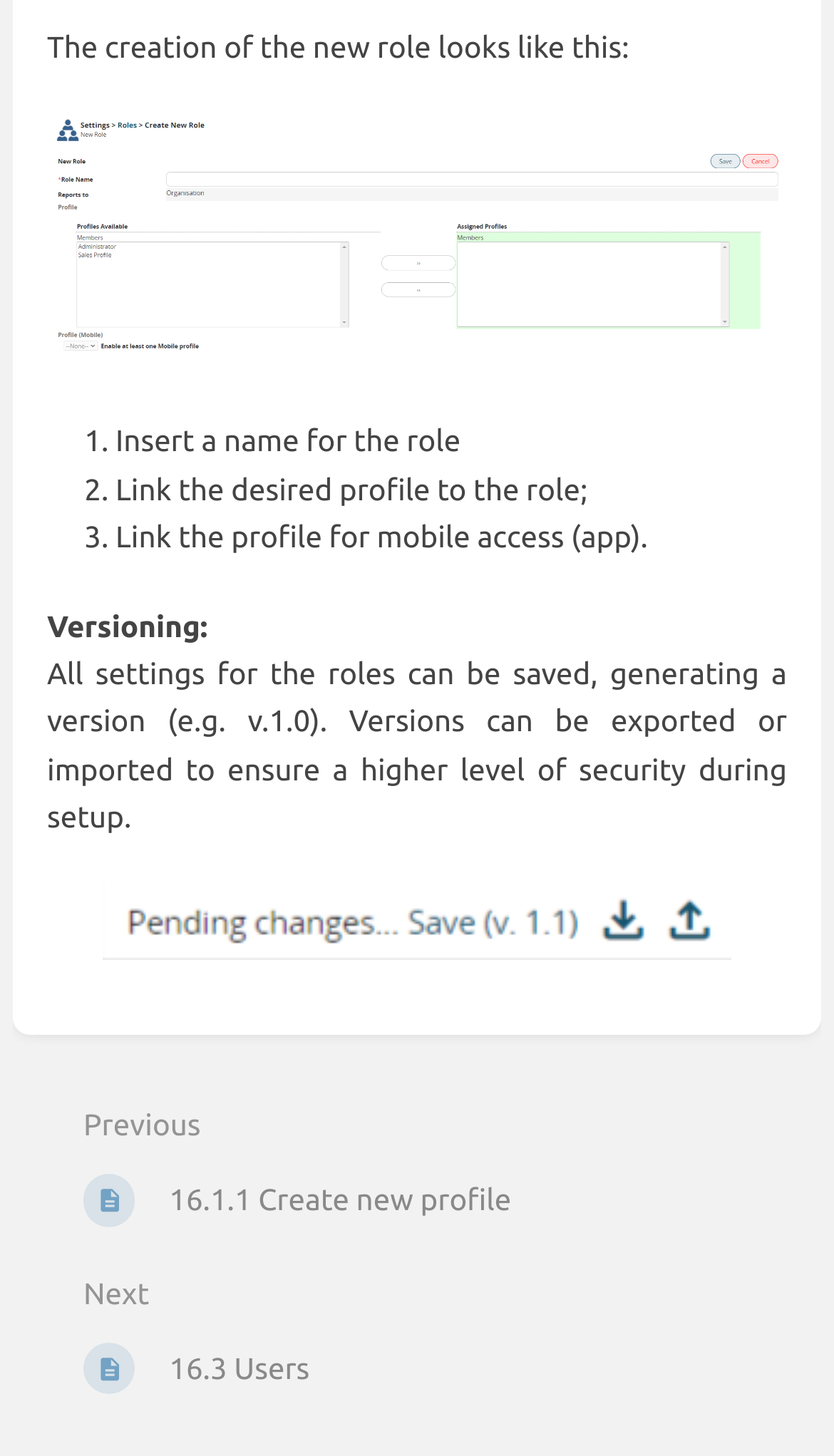How many steps are involved in creating a new role?
Please give a detailed and elaborate answer to the question.

The webpage provides a step-by-step guide to creating a new role, which involves inserting a name for the role, linking the desired profile to the role, and linking the profile for mobile access (app).